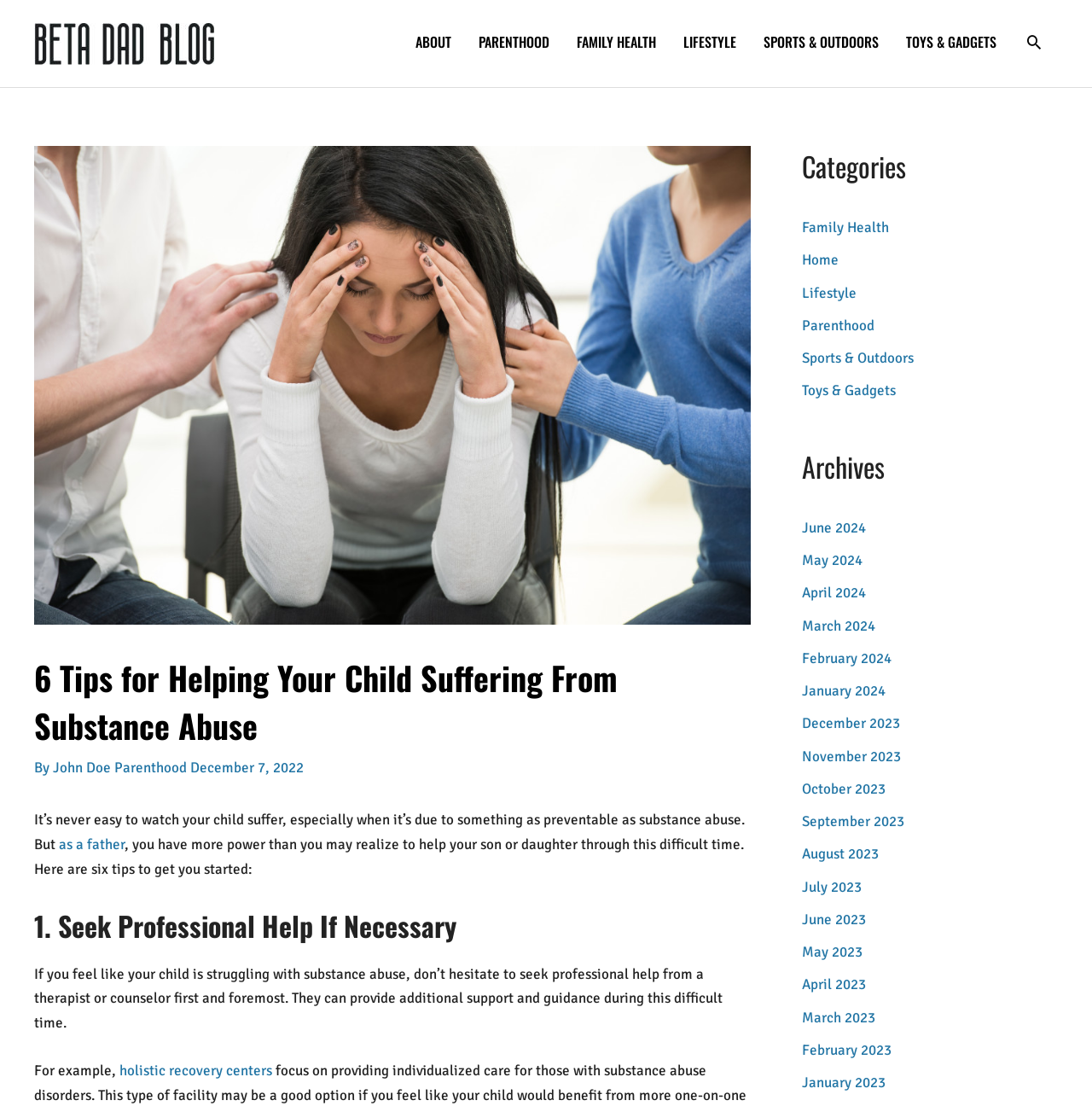Please locate the bounding box coordinates of the element that needs to be clicked to achieve the following instruction: "View the 'Family Health' category". The coordinates should be four float numbers between 0 and 1, i.e., [left, top, right, bottom].

[0.734, 0.198, 0.814, 0.214]